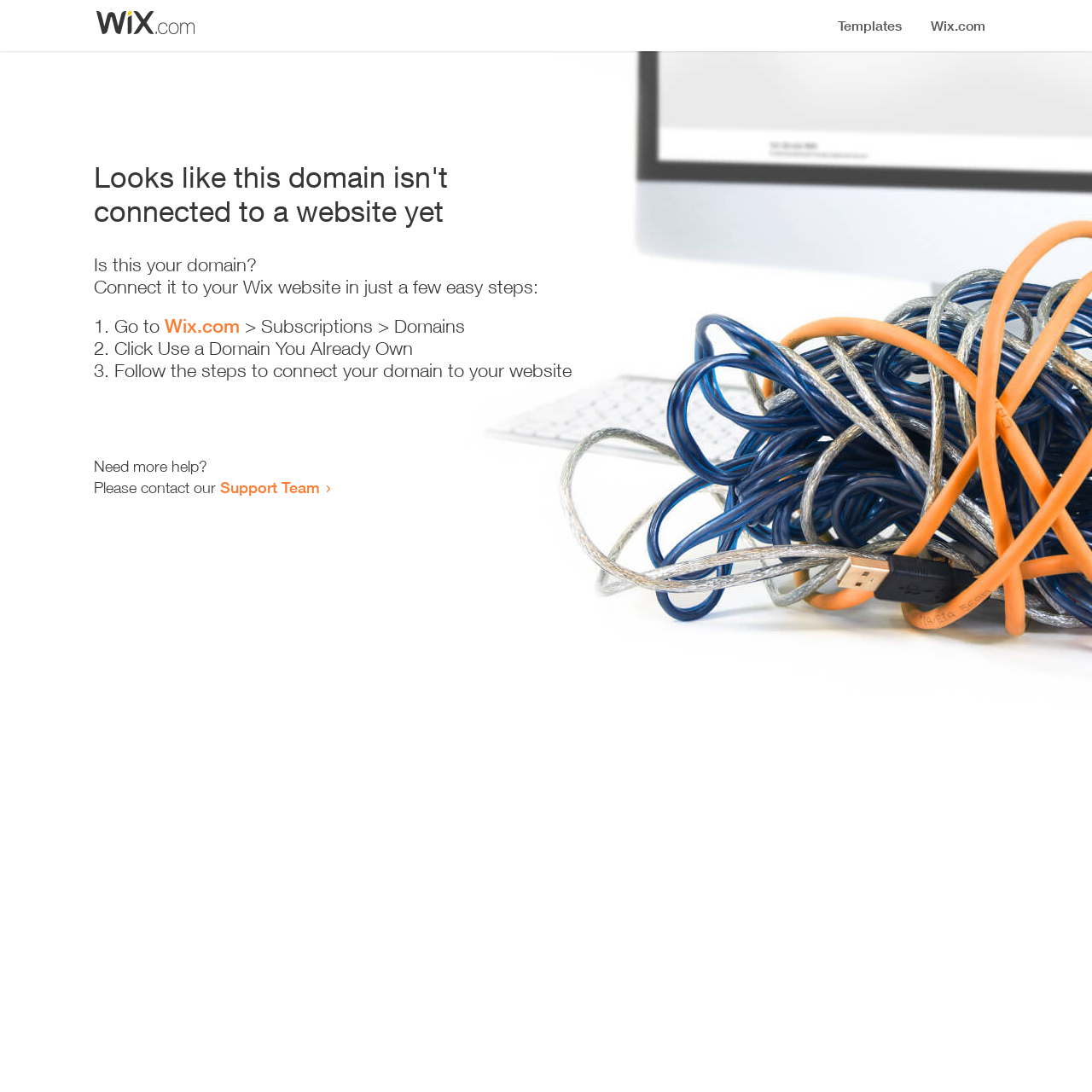Using the information in the image, could you please answer the following question in detail:
How many steps are required to connect the domain?

The webpage provides a list of steps to connect the domain, and there are three list markers '1.', '2.', and '3.' indicating that three steps are required.